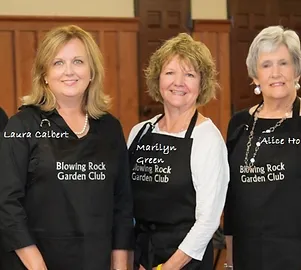How many women are in the image?
Refer to the image and provide a thorough answer to the question.

The image features four women, identified as Laura Calvert, Marilyn Green, Alice Holloway, and one unnamed woman, all dressed in black aprons with the name 'Blowing Rock Garden Club'.